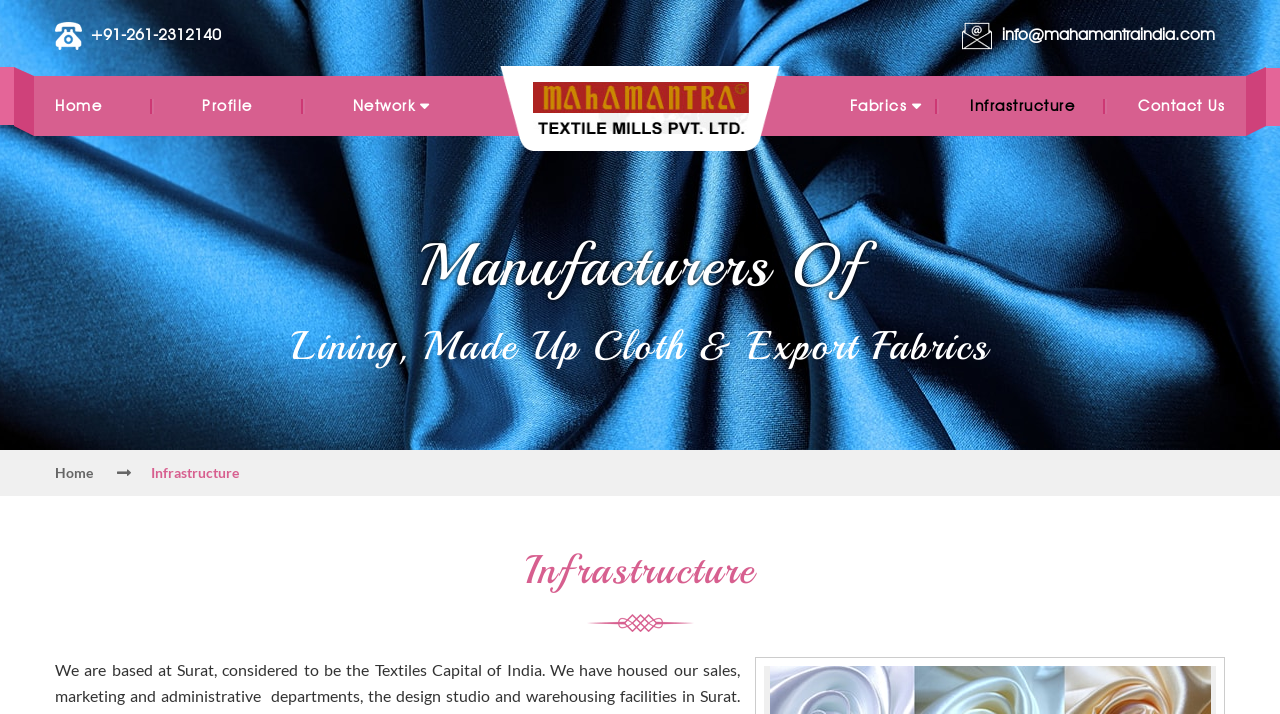Show me the bounding box coordinates of the clickable region to achieve the task as per the instruction: "contact us".

[0.889, 0.106, 0.957, 0.19]